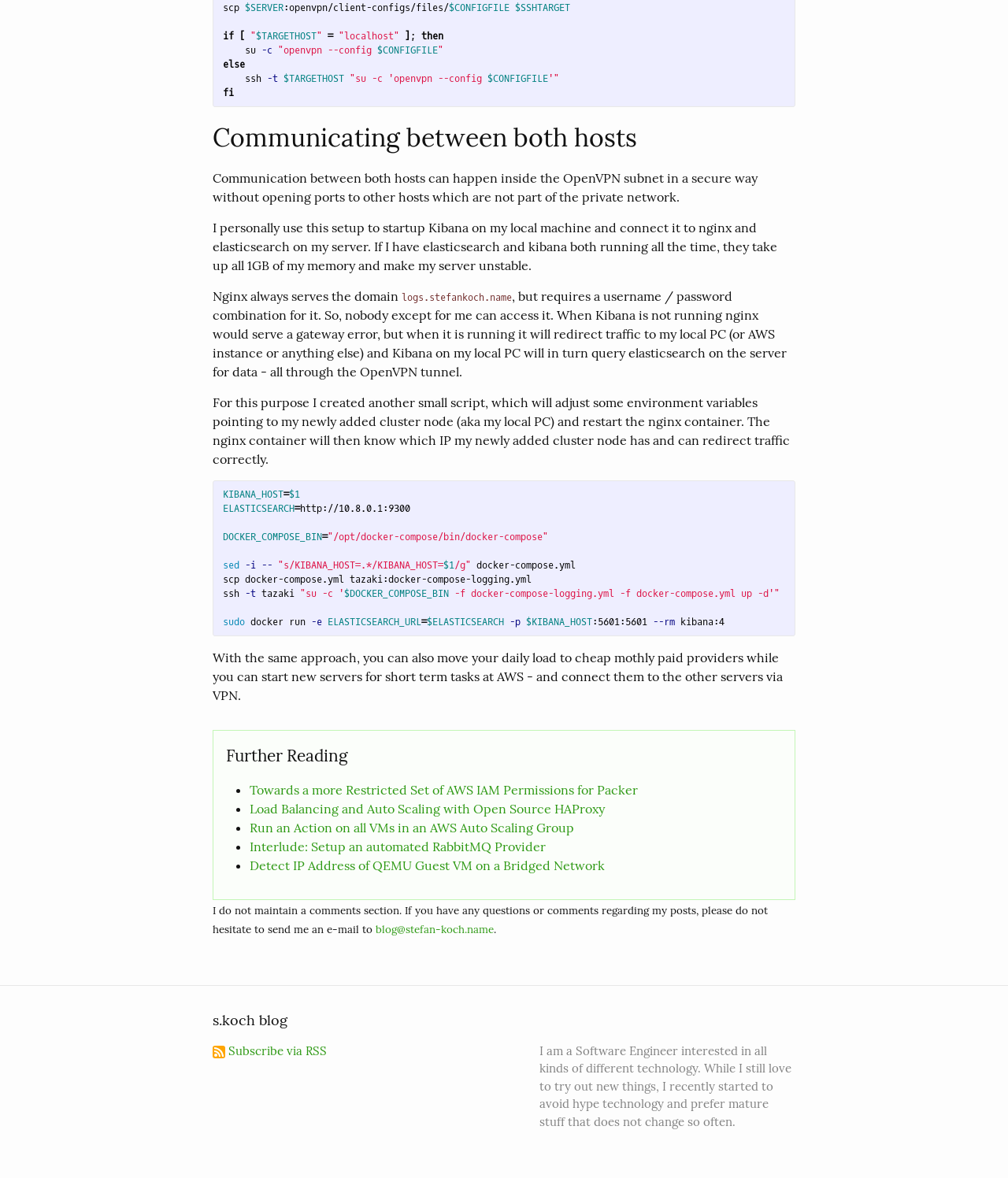Refer to the screenshot and answer the following question in detail:
How many links are there in the 'Further Reading' section?

In the 'Further Reading' section, there are four links provided, each with a bullet point, and they are related to various topics such as AWS IAM permissions, load balancing, and auto scaling.